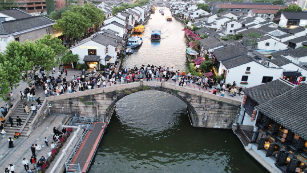What type of buildings line the canal?
Your answer should be a single word or phrase derived from the screenshot.

traditional white houses